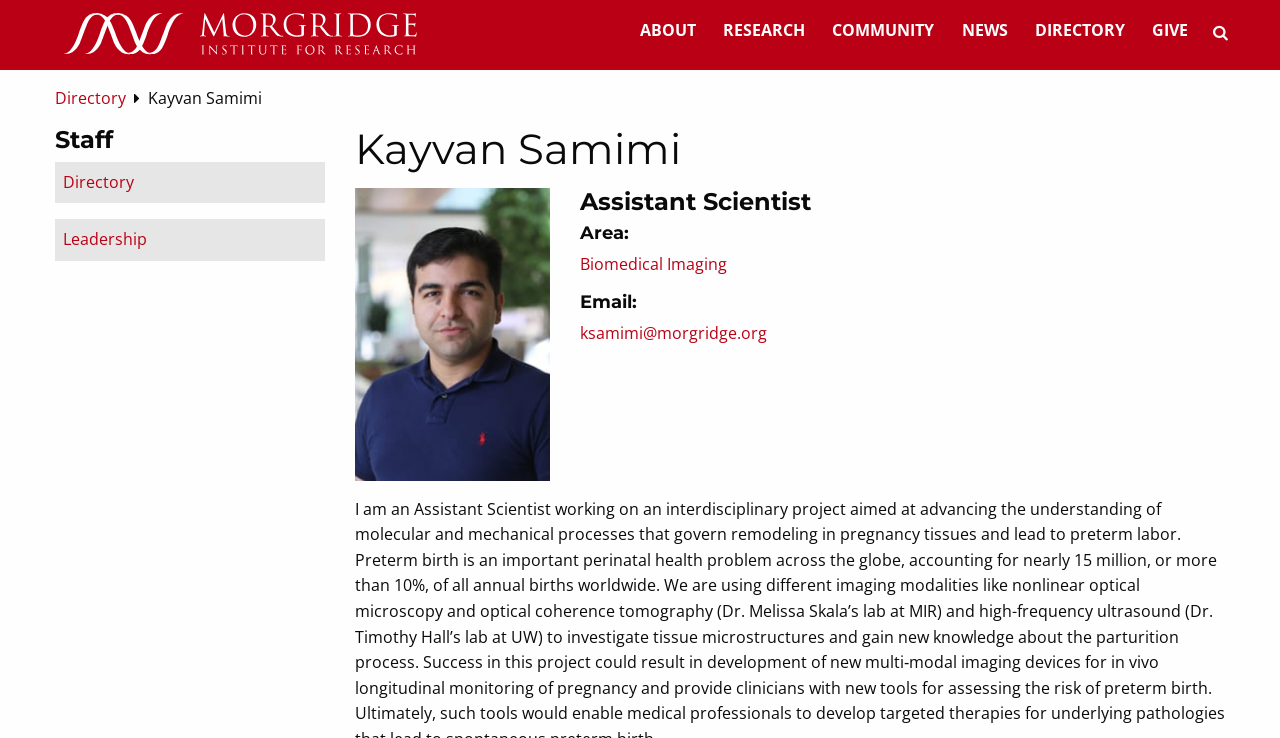Specify the bounding box coordinates of the area to click in order to execute this command: 'go to home page'. The coordinates should consist of four float numbers ranging from 0 to 1, and should be formatted as [left, top, right, bottom].

[0.031, 0.011, 0.344, 0.084]